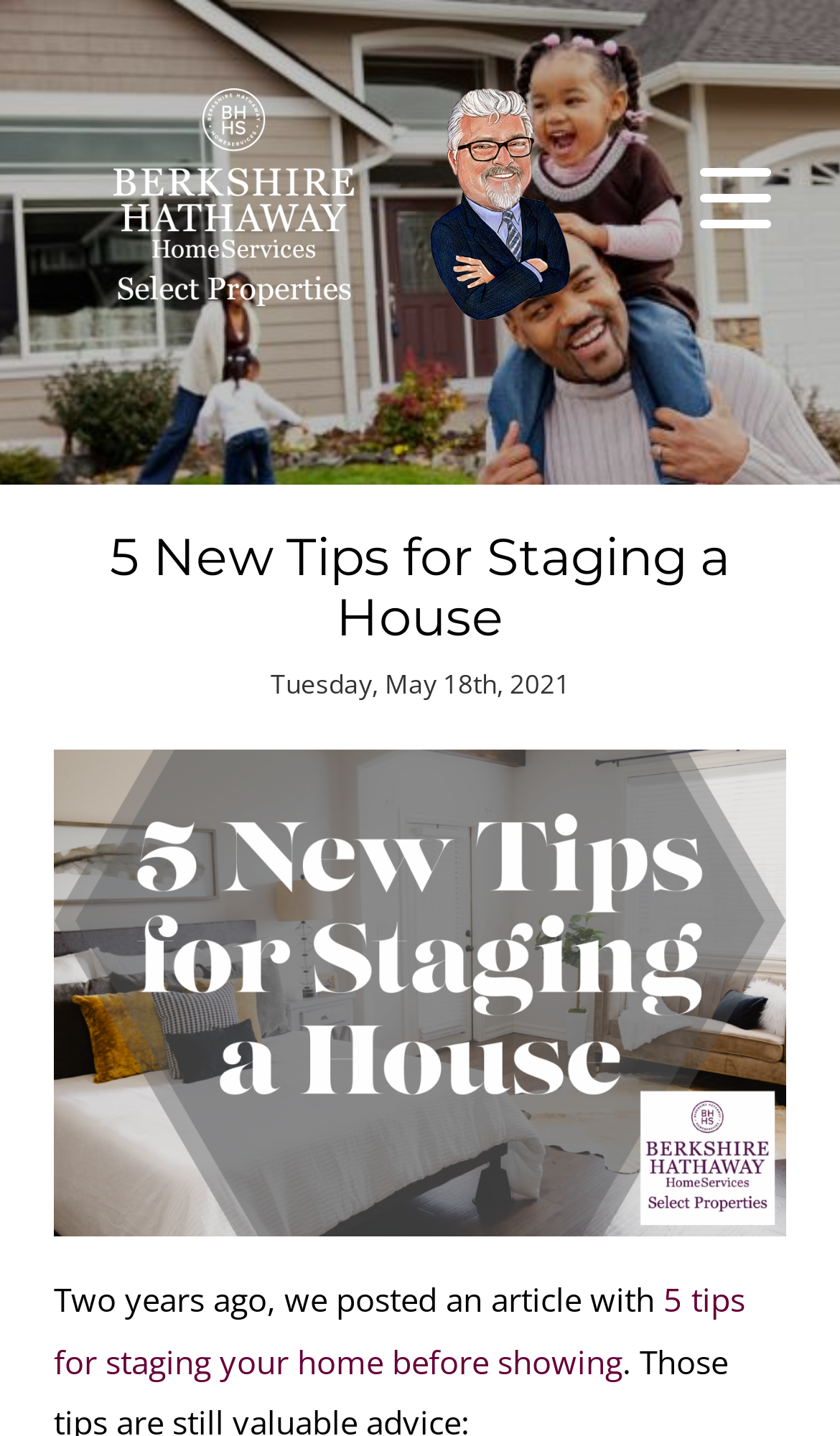Give a concise answer using one word or a phrase to the following question:
Is there a related article about home staging?

Yes